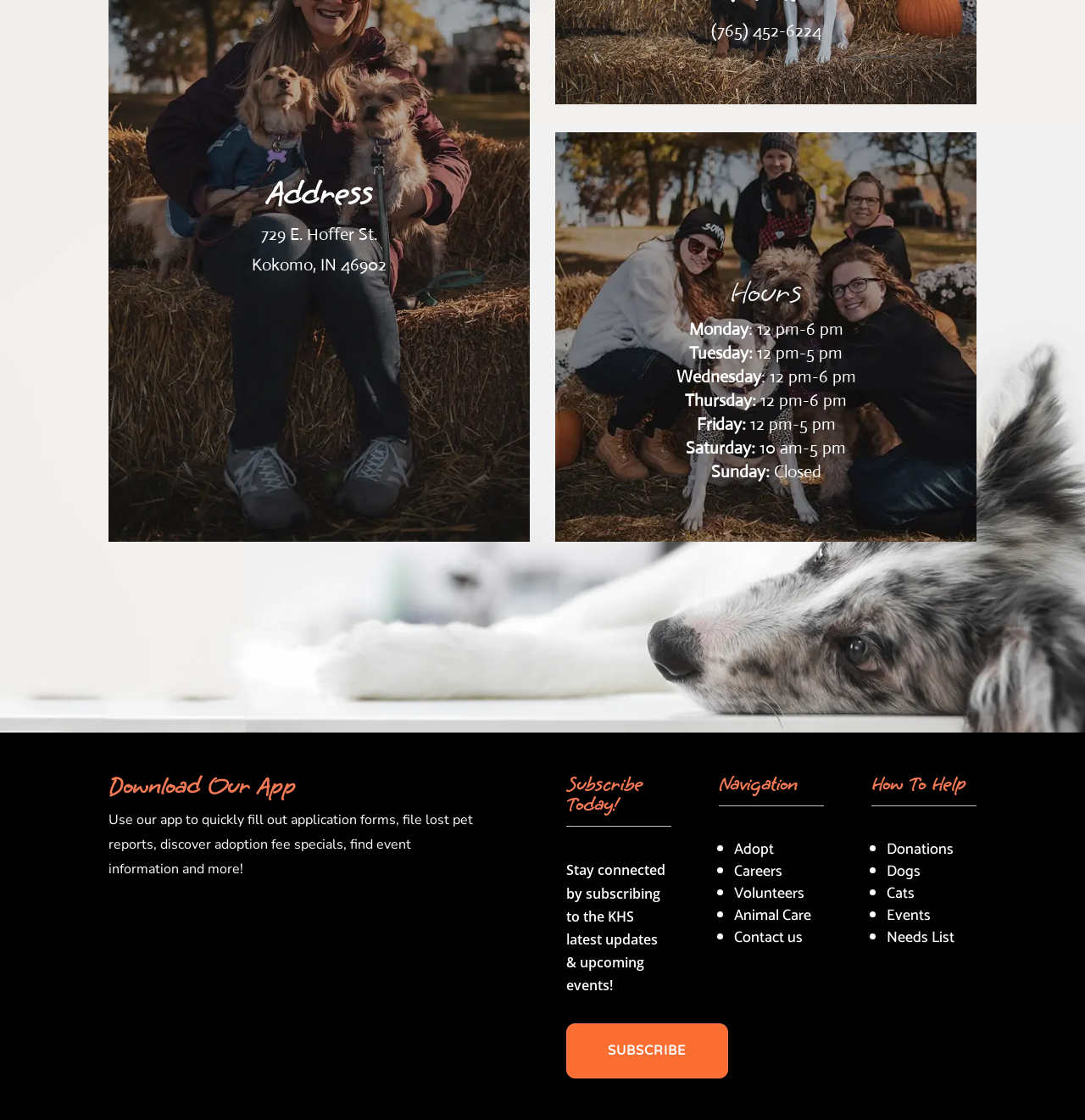How can I quickly fill out application forms?
From the image, respond using a single word or phrase.

Use their app